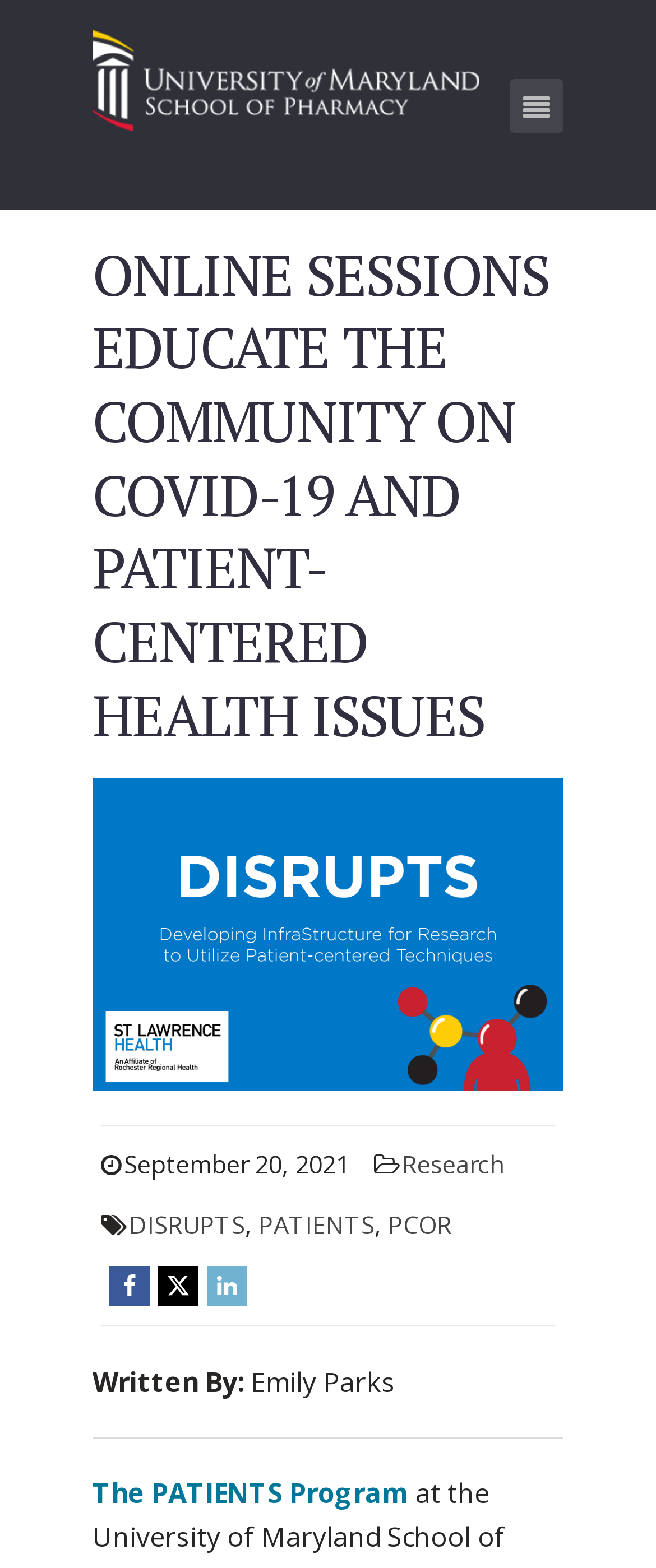Give a one-word or phrase response to the following question: What is the name of the program mentioned?

The PATIENTS Program